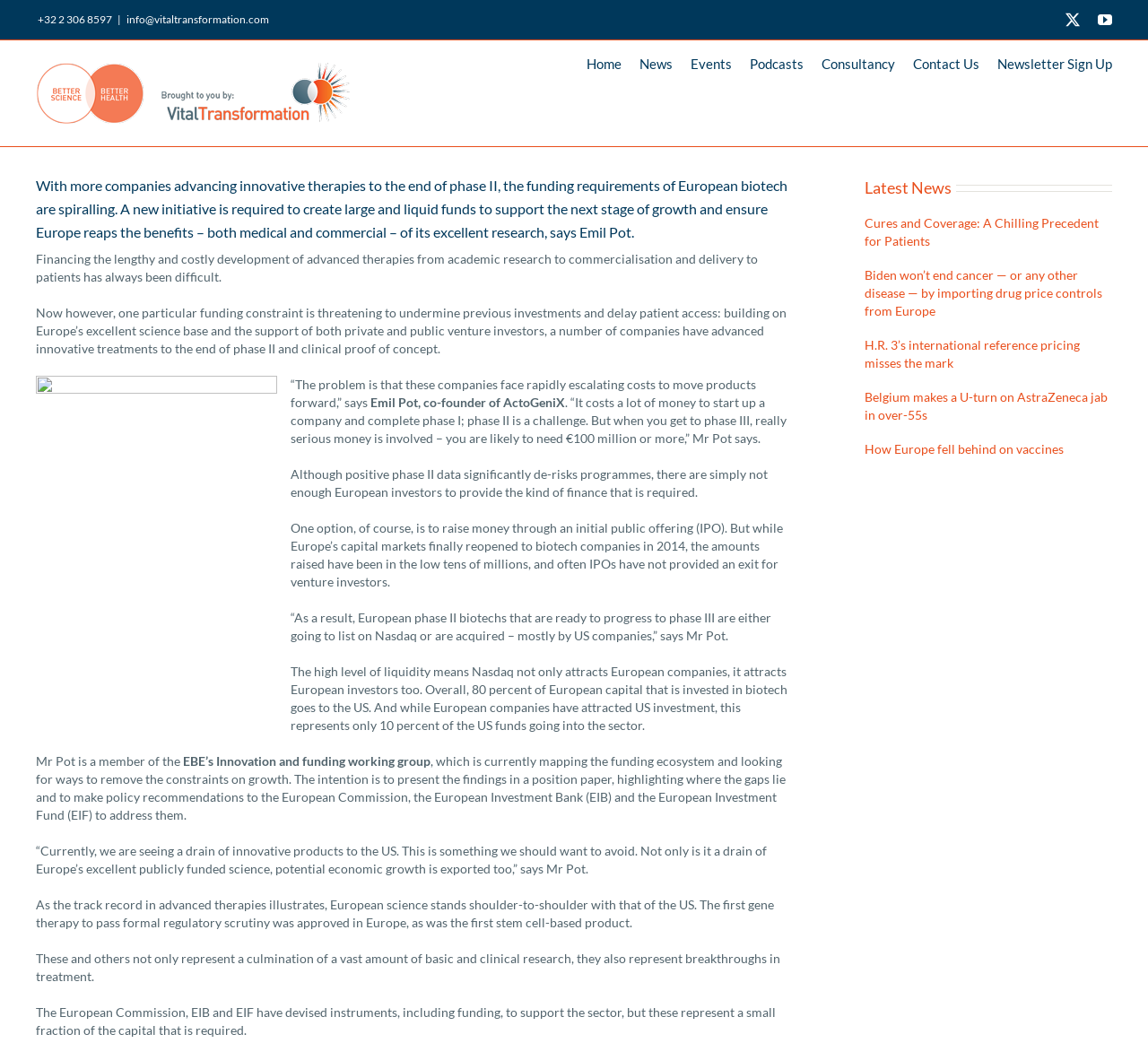What is the estimated amount of money required for phase III?
Use the image to give a comprehensive and detailed response to the question.

The answer can be found in the text where it says 'you are likely to need €100 million or more'.